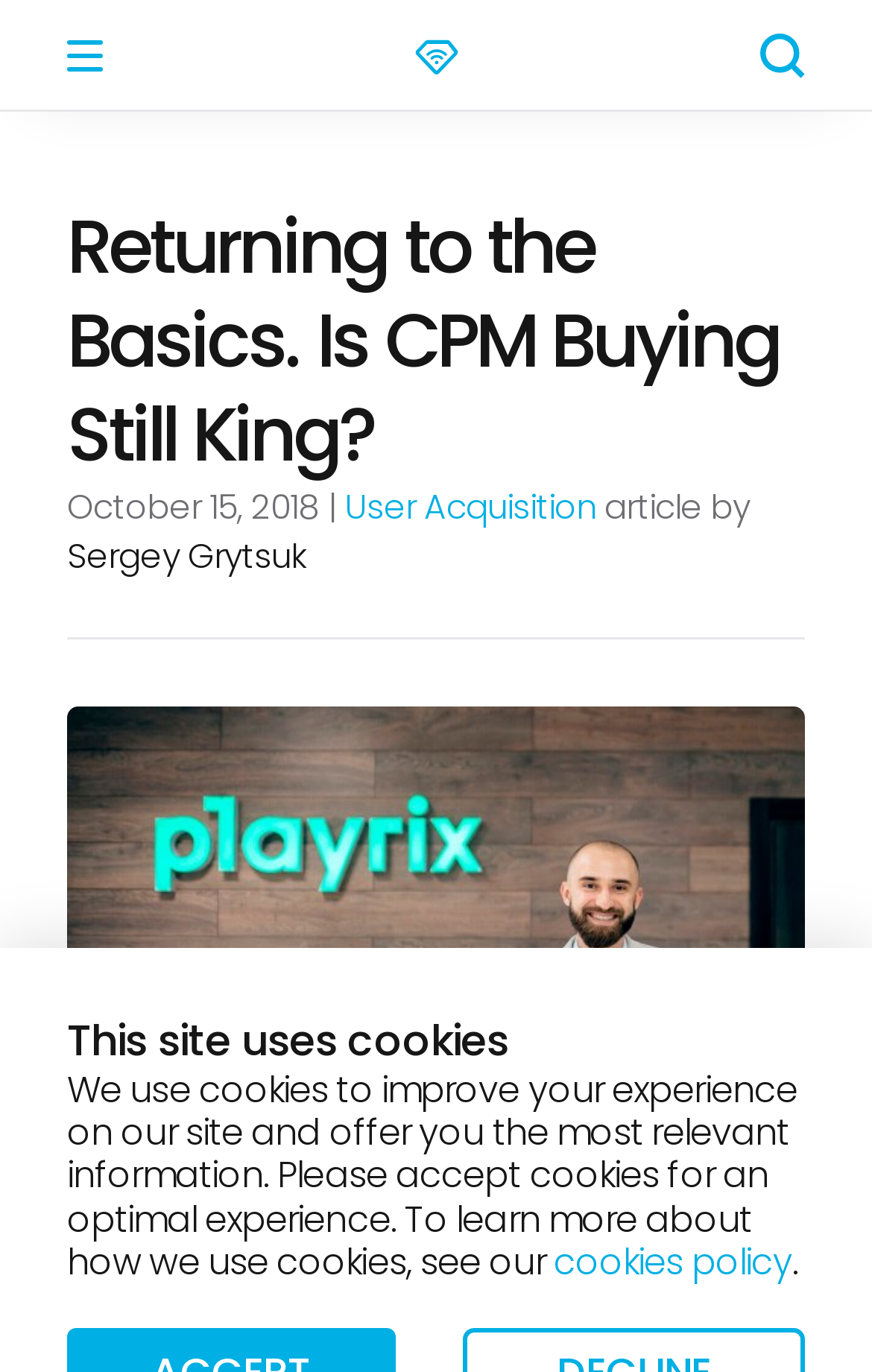Provide a single word or phrase to answer the given question: 
What is the purpose of the cookies on this site?

To improve user experience